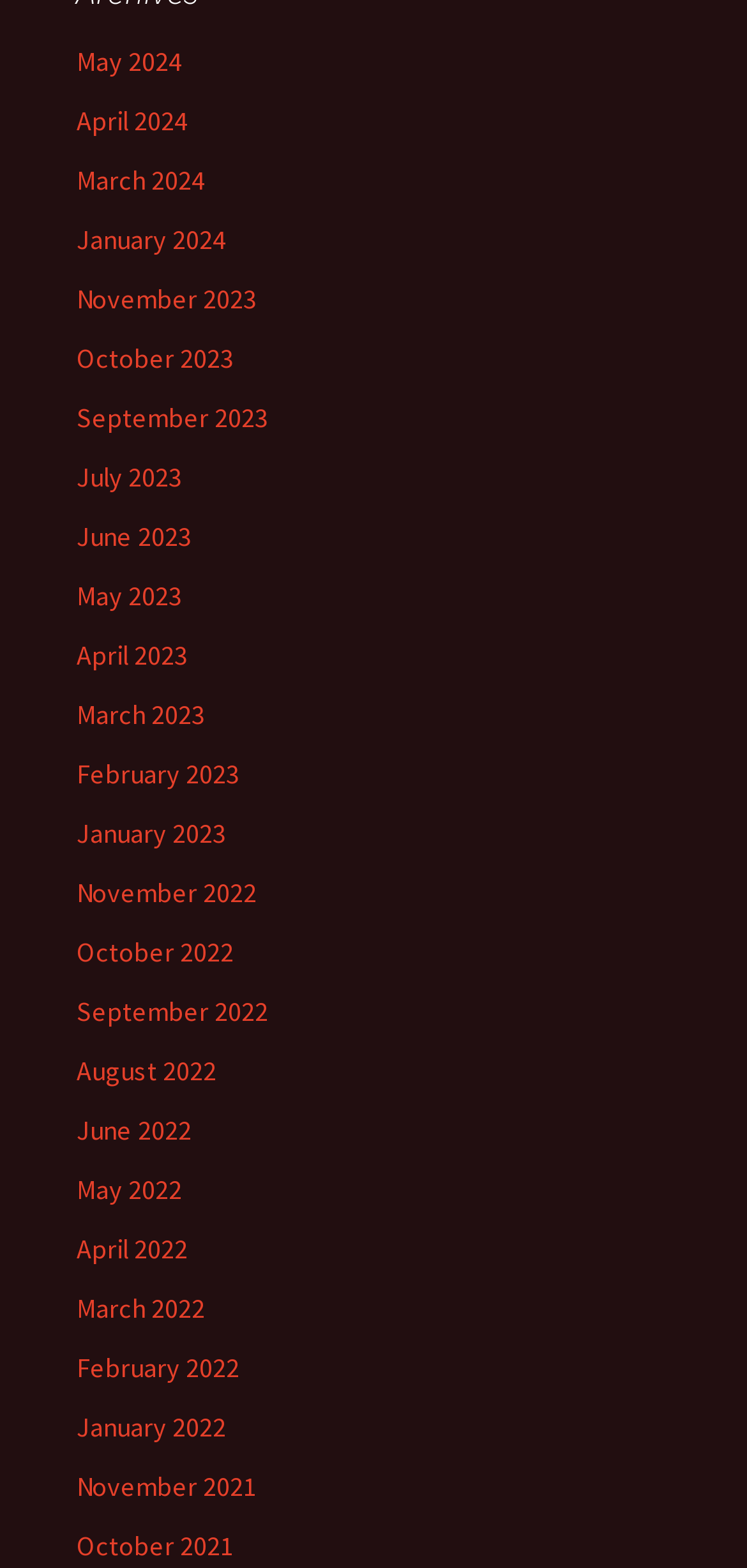Please identify the bounding box coordinates of the region to click in order to complete the task: "browse June 2022". The coordinates must be four float numbers between 0 and 1, specified as [left, top, right, bottom].

[0.103, 0.709, 0.256, 0.731]